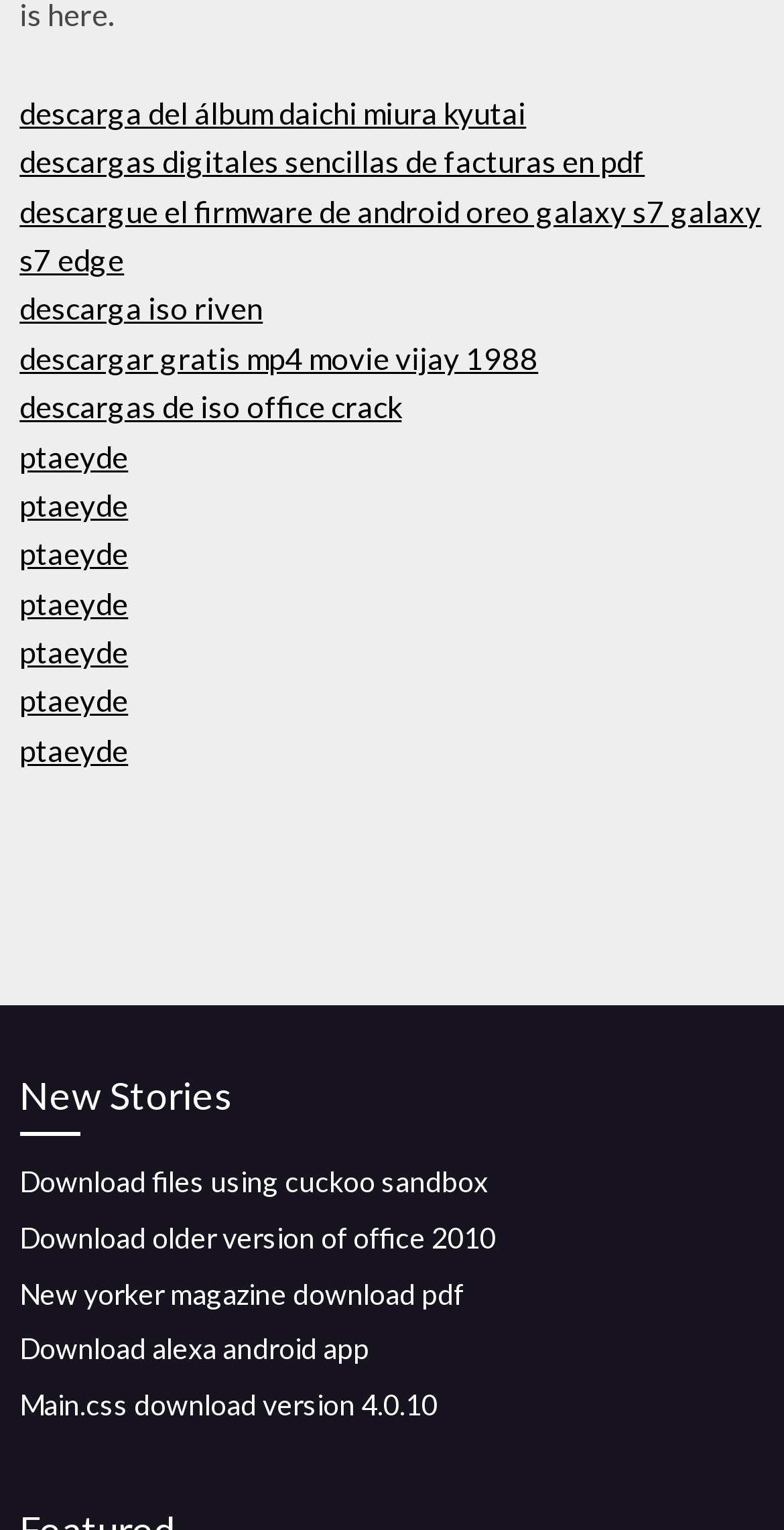What is the name of the magazine that can be downloaded in PDF?
Based on the visual details in the image, please answer the question thoroughly.

The link 'New yorker magazine download pdf' indicates that the magazine that can be downloaded in PDF is the New Yorker.